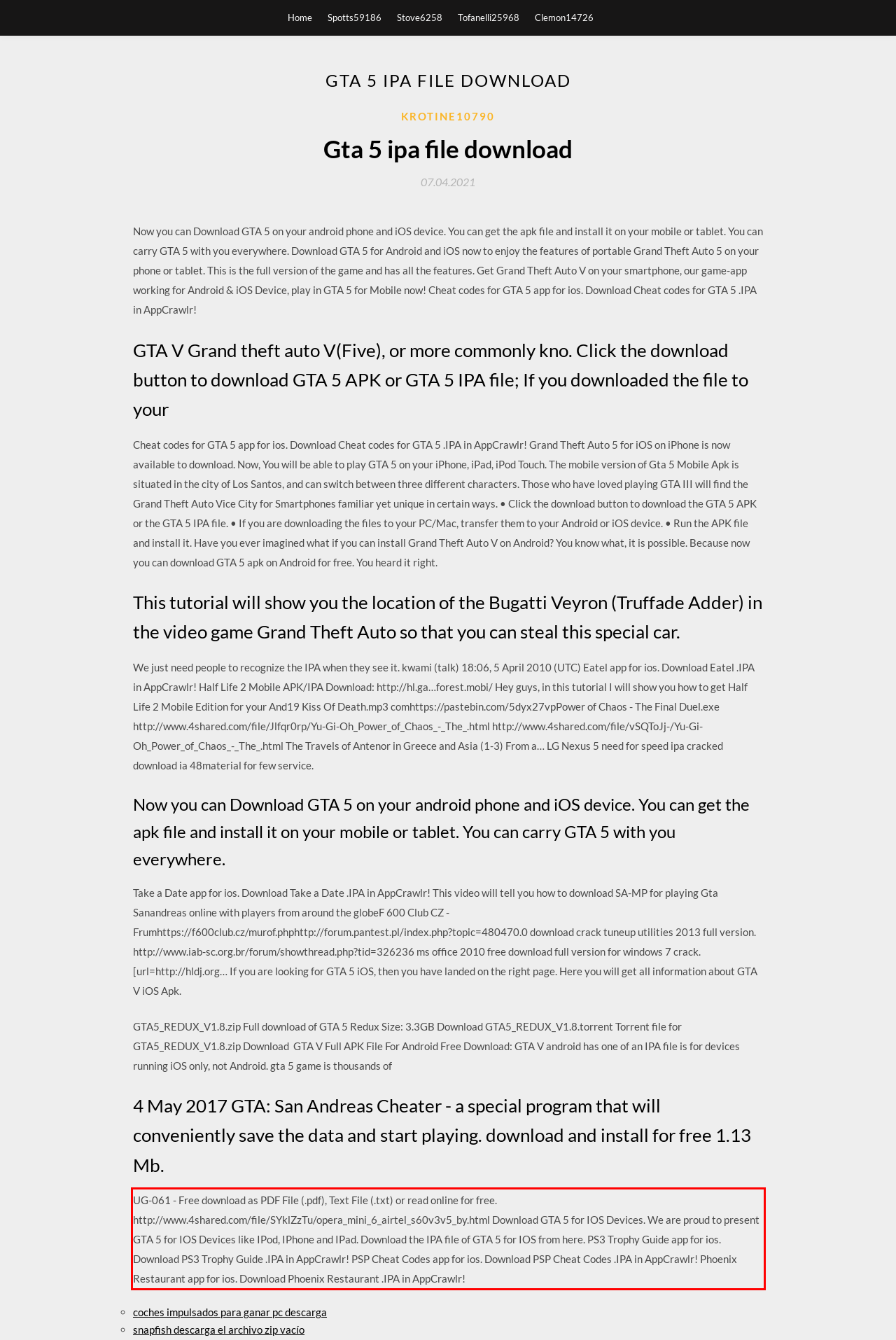You have a screenshot of a webpage where a UI element is enclosed in a red rectangle. Perform OCR to capture the text inside this red rectangle.

UG-061 - Free download as PDF File (.pdf), Text File (.txt) or read online for free. http://www.4shared.com/file/SYklZzTu/opera_mini_6_airtel_s60v3v5_by.html Download GTA 5 for IOS Devices. We are proud to present GTA 5 for IOS Devices like IPod, IPhone and IPad. Download the IPA file of GTA 5 for IOS from here. PS3 Trophy Guide app for ios. Download PS3 Trophy Guide .IPA in AppCrawlr! PSP Cheat Codes app for ios. Download PSP Cheat Codes .IPA in AppCrawlr! Phoenix Restaurant app for ios. Download Phoenix Restaurant .IPA in AppCrawlr!